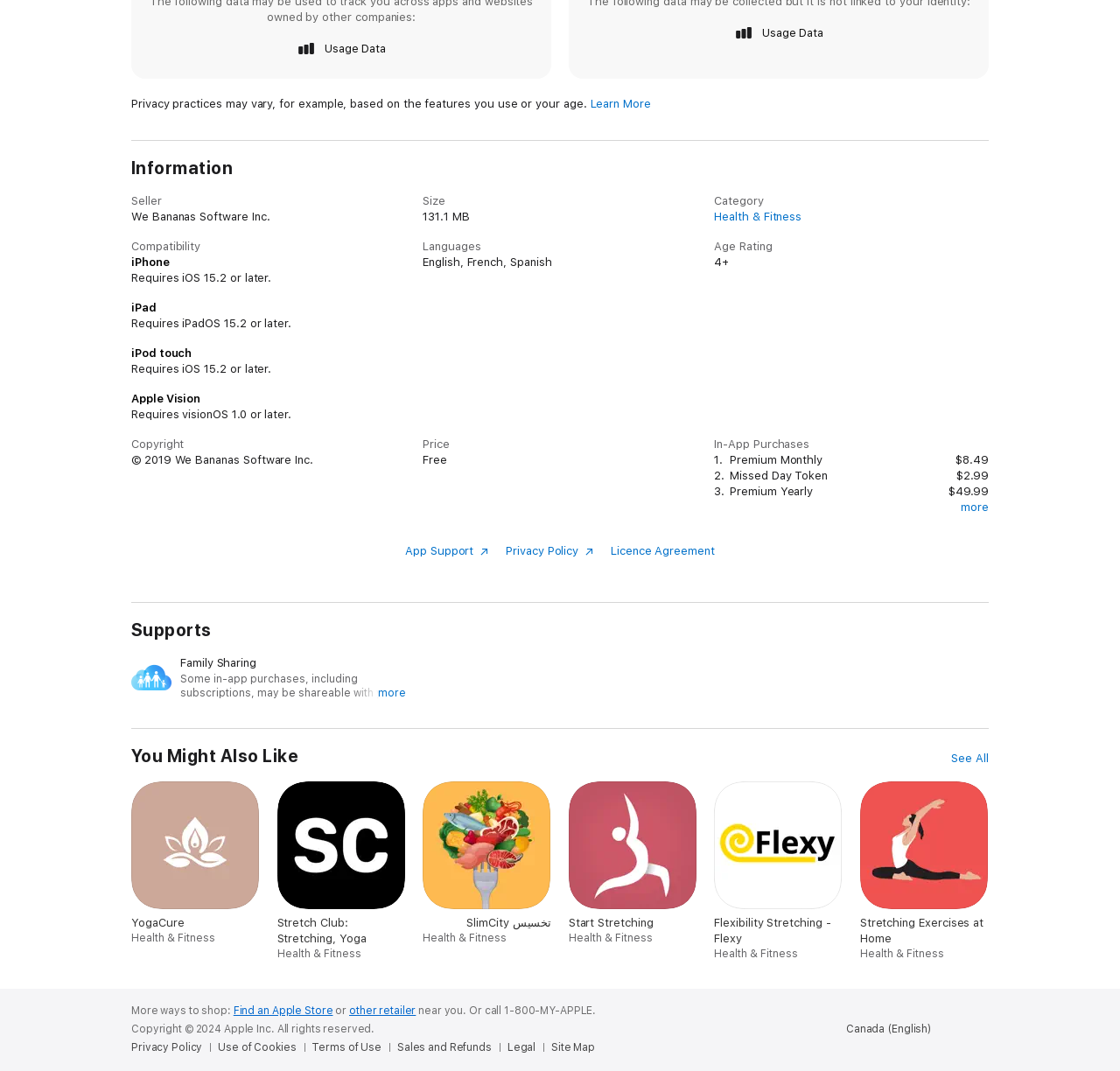Please locate the bounding box coordinates of the element that should be clicked to achieve the given instruction: "Fill out 'confidential online form'".

None